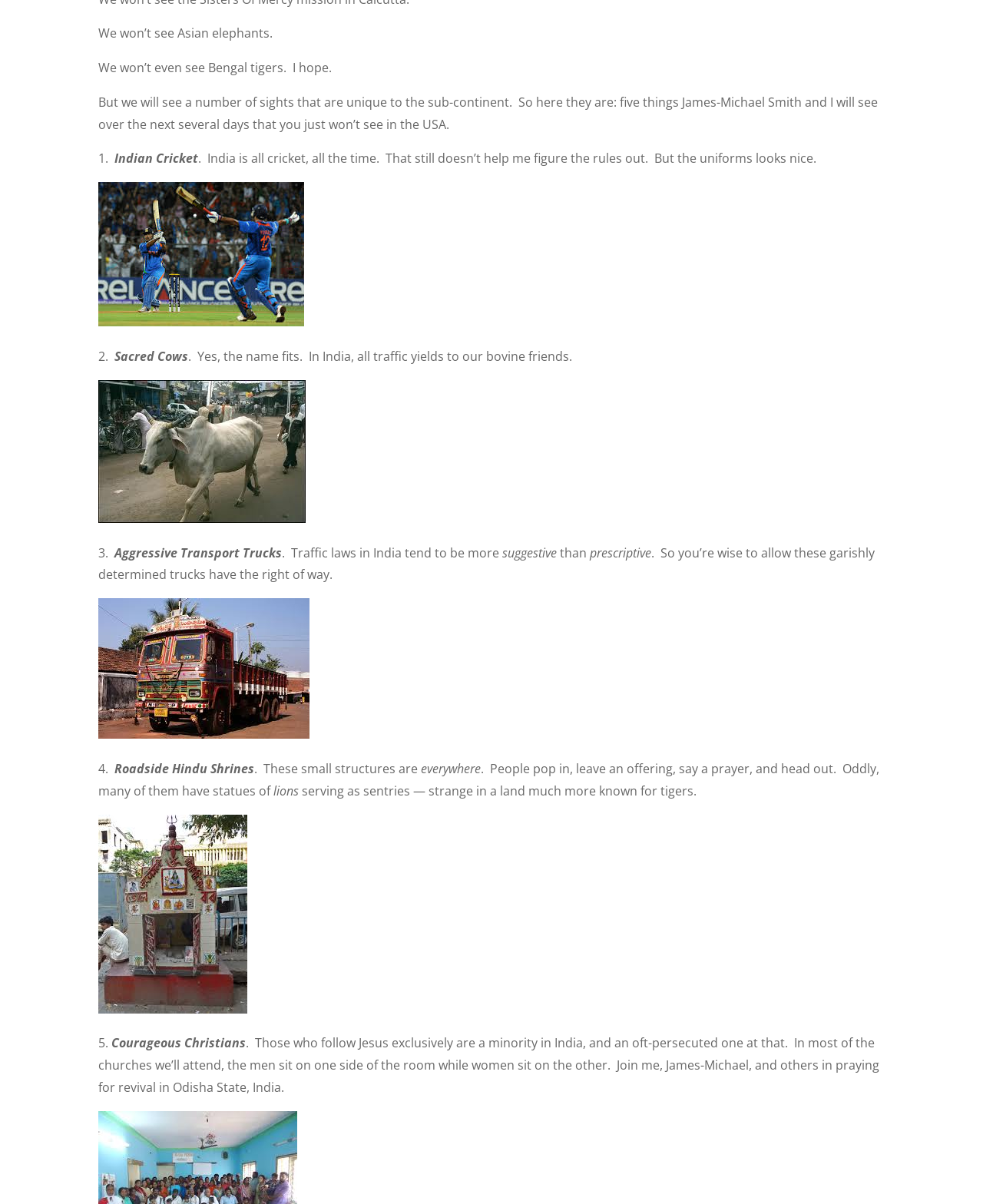Using the provided element description: "Cat®: Unveiling the Feline World", determine the bounding box coordinates of the corresponding UI element in the screenshot.

None